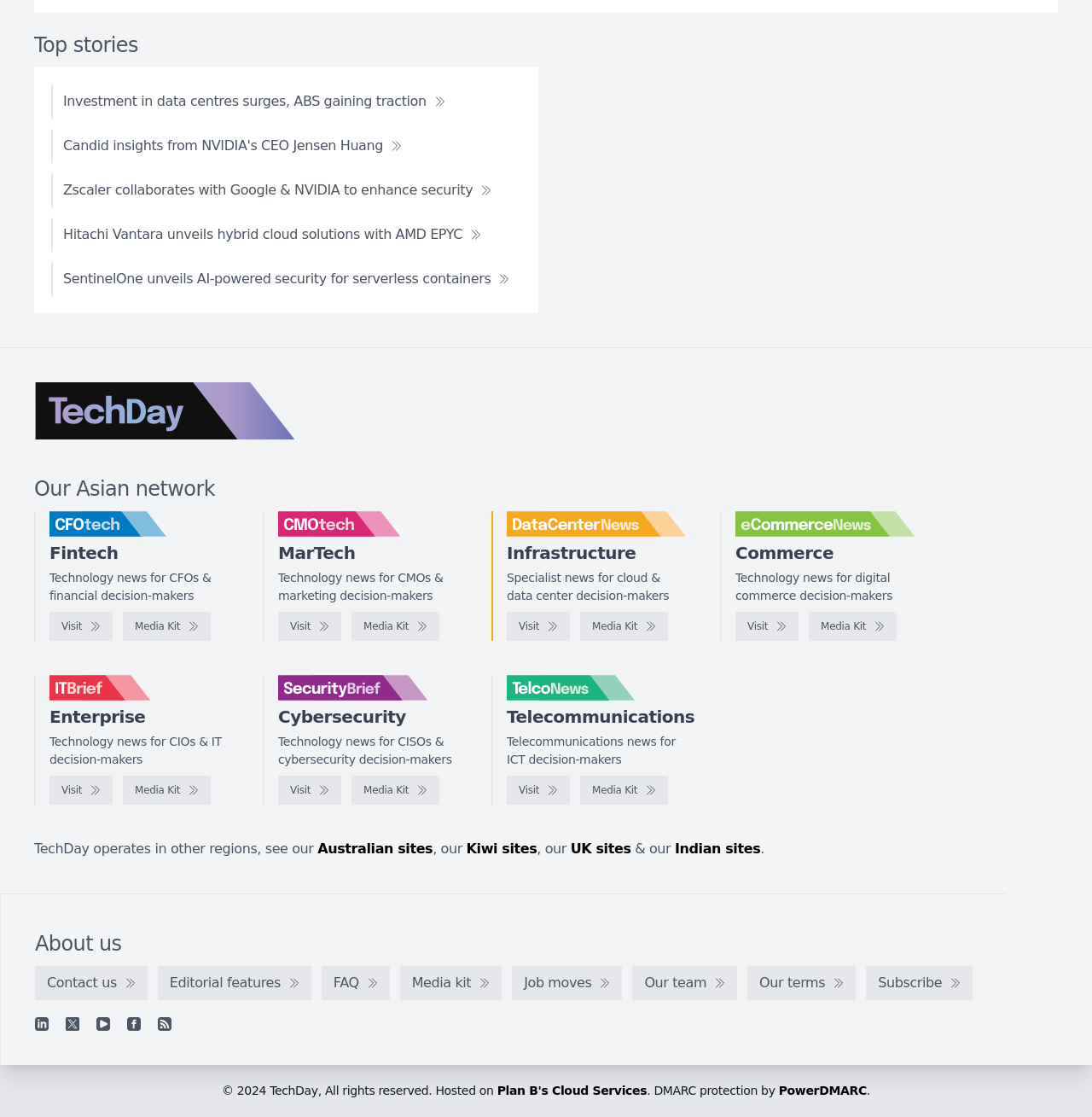Please answer the following question using a single word or phrase: 
What is the topic of the section with the 'Infrastructure' heading?

Cloud and data center news